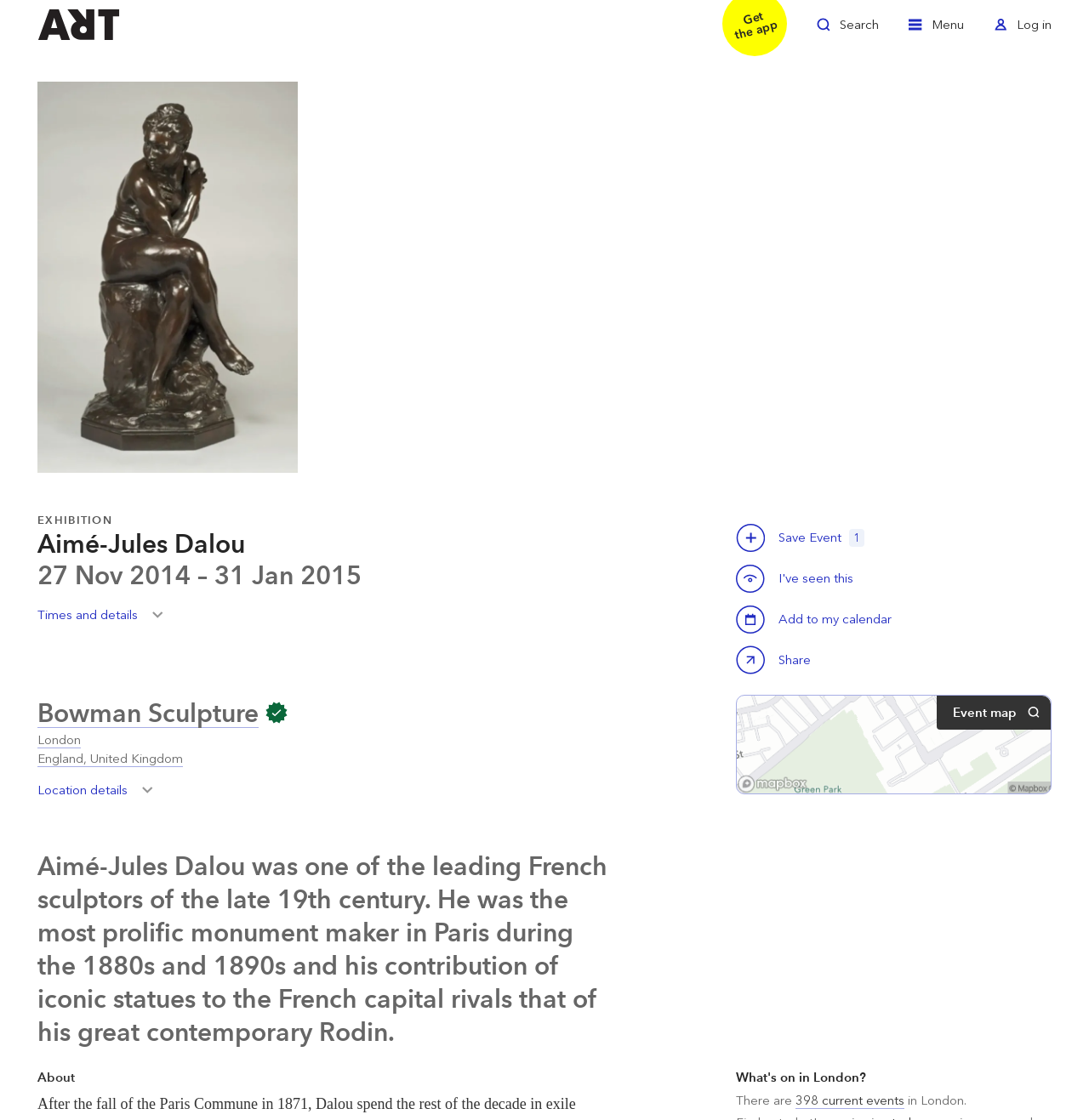Describe in detail what you see on the webpage.

This webpage is about an exhibition featuring the works of French sculptor Aimé-Jules Dalou at Bowman Sculpture in London. At the top left, there is a link to "Welcome to ArtRabbit". On the top right, there are three links: "Toggle Search", "Toggle Menu", and "Toggle Log in". 

Below these links, there is a section with a zoom-in link and an image of a bronze sculpture, "Baigneuse Surprise / Bather Surprised", by Aimé-Jules Dalou. 

The main content of the webpage is divided into sections. The first section has three headings: "EXHIBITION", "Aimé-Jules Dalou", and "27 Nov 2014 – 31 Jan 2015". Below these headings, there are buttons to toggle times and details, save the event, and add it to a calendar. 

The next section is about Bowman Sculpture, with a heading, a link, and an image. Below this, there is a link to "London England, United Kingdom" and a button to toggle location details. 

On the right side of the webpage, there is a section with a static text "Event map". 

The main text of the webpage is a paragraph about Aimé-Jules Dalou, describing him as one of the leading French sculptors of the late 19th century. 

At the bottom of the webpage, there are headings "About" and "What's on in London?", with a link to the latter. There is also a static text "There are" followed by a link to "398 current events" and a static text "in London."